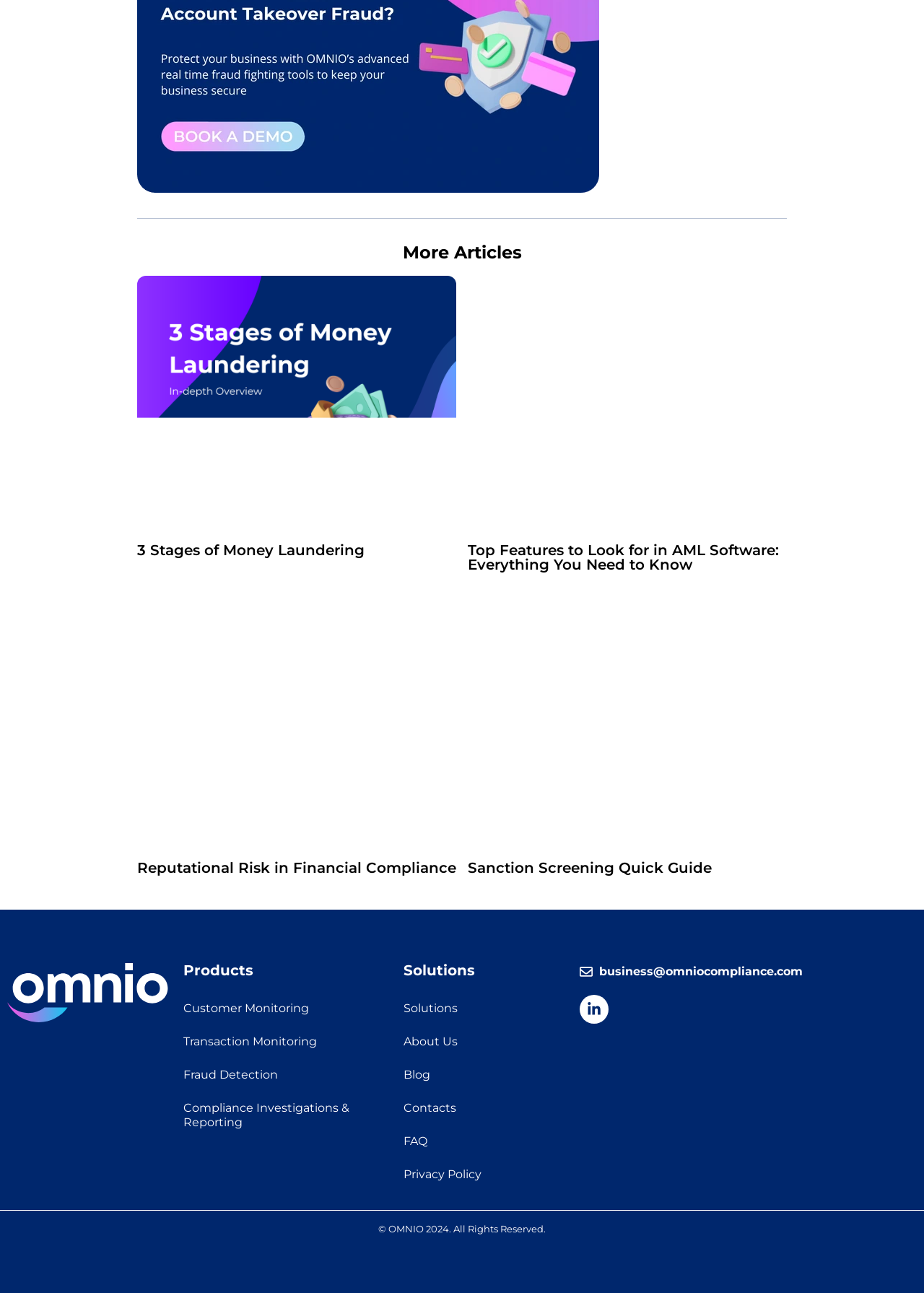Can you find the bounding box coordinates for the element to click on to achieve the instruction: "Contact via 'business@omniocompliance.com'"?

[0.627, 0.745, 0.992, 0.758]